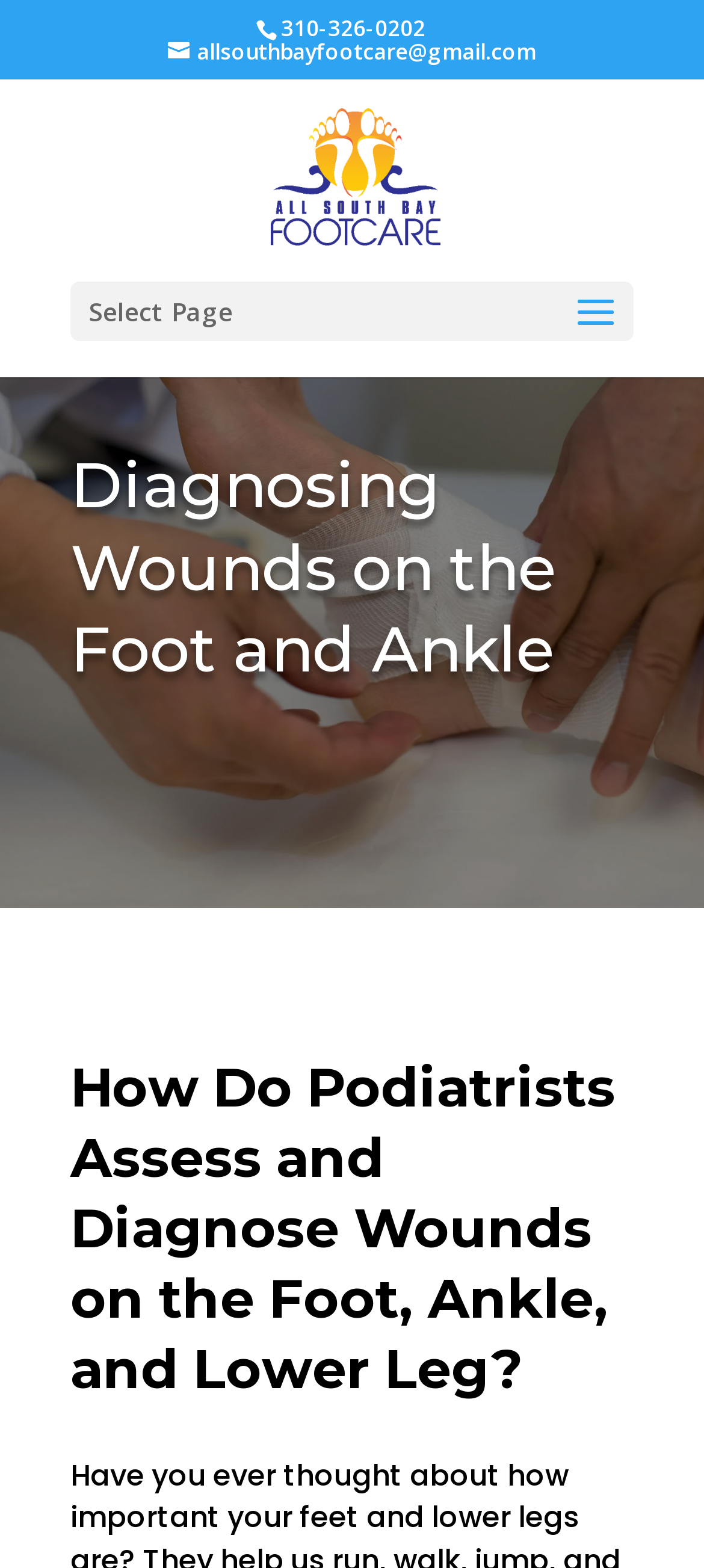Detail the features and information presented on the webpage.

The webpage is about diagnosing and treating foot wounds in Torrance, CA, and finding the best podiatrist in the area. At the top, there are three links: a phone number "310-326-0202" positioned near the center, an email address "allsouthbayfootcare@gmail.com" located slightly to the left, and a link "Best Podiatrist in Torrance" situated near the center, accompanied by an image with the same title. 

Below these links, there is a "Select Page" text. Further down, there are two headings: "Diagnosing Wounds on the Foot and Ankle" and "How Do Podiatrists Assess and Diagnose Wounds on the Foot, Ankle, and Lower Leg?", which are positioned one after the other, taking up most of the page's width.